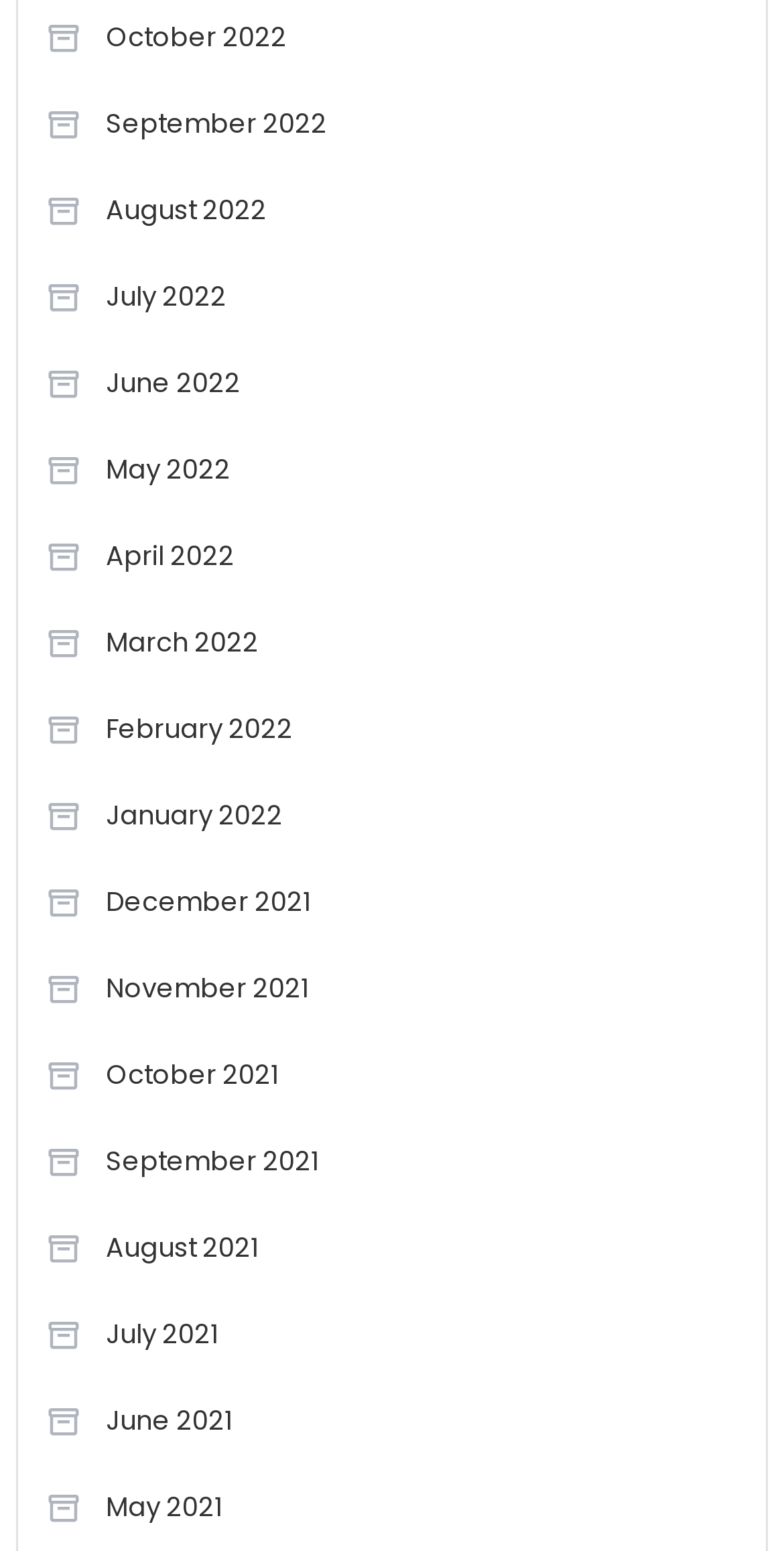Locate the UI element described as follows: "March 2022". Return the bounding box coordinates as four float numbers between 0 and 1 in the order [left, top, right, bottom].

[0.058, 0.395, 0.33, 0.436]